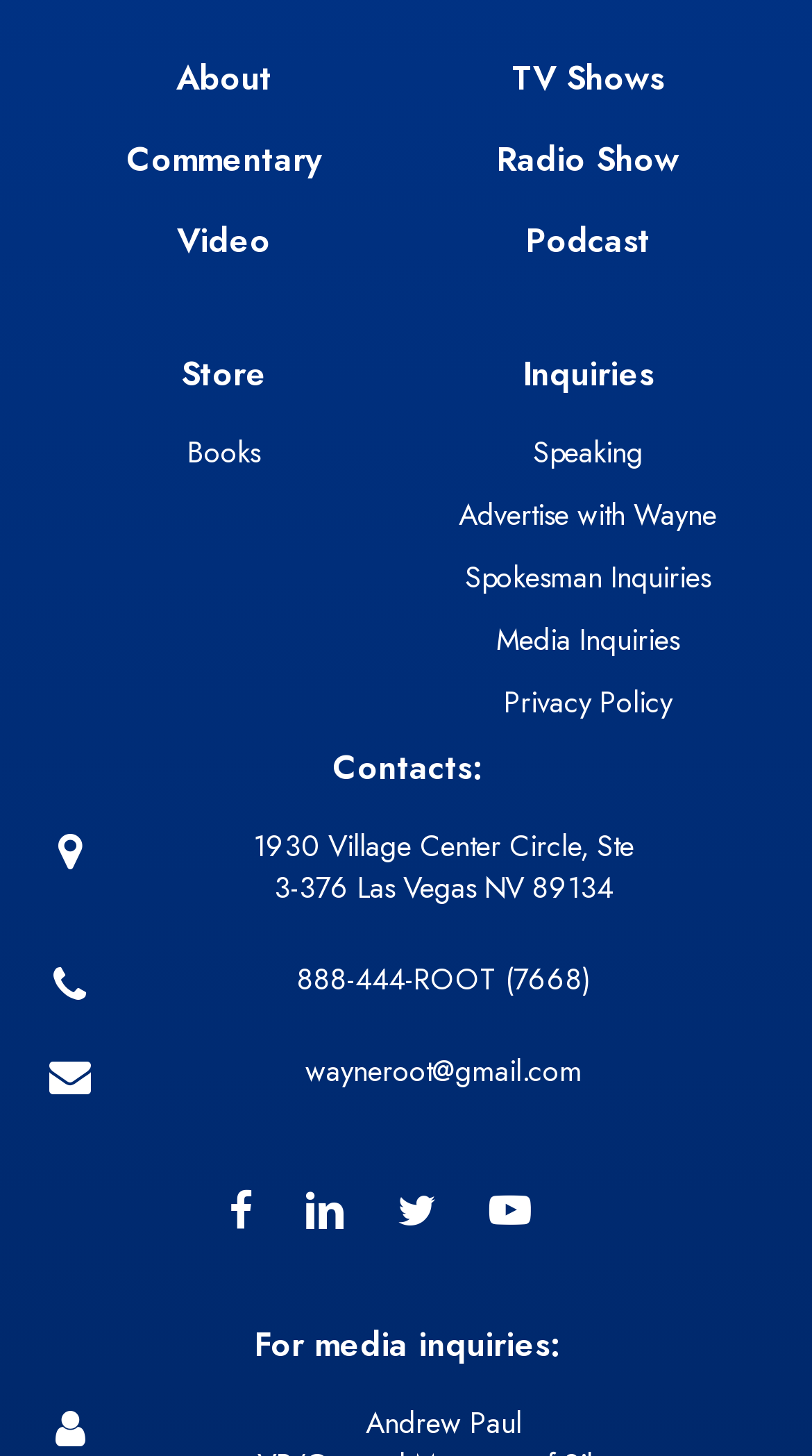Find the bounding box coordinates of the clickable area that will achieve the following instruction: "Click on About link".

[0.217, 0.037, 0.335, 0.07]